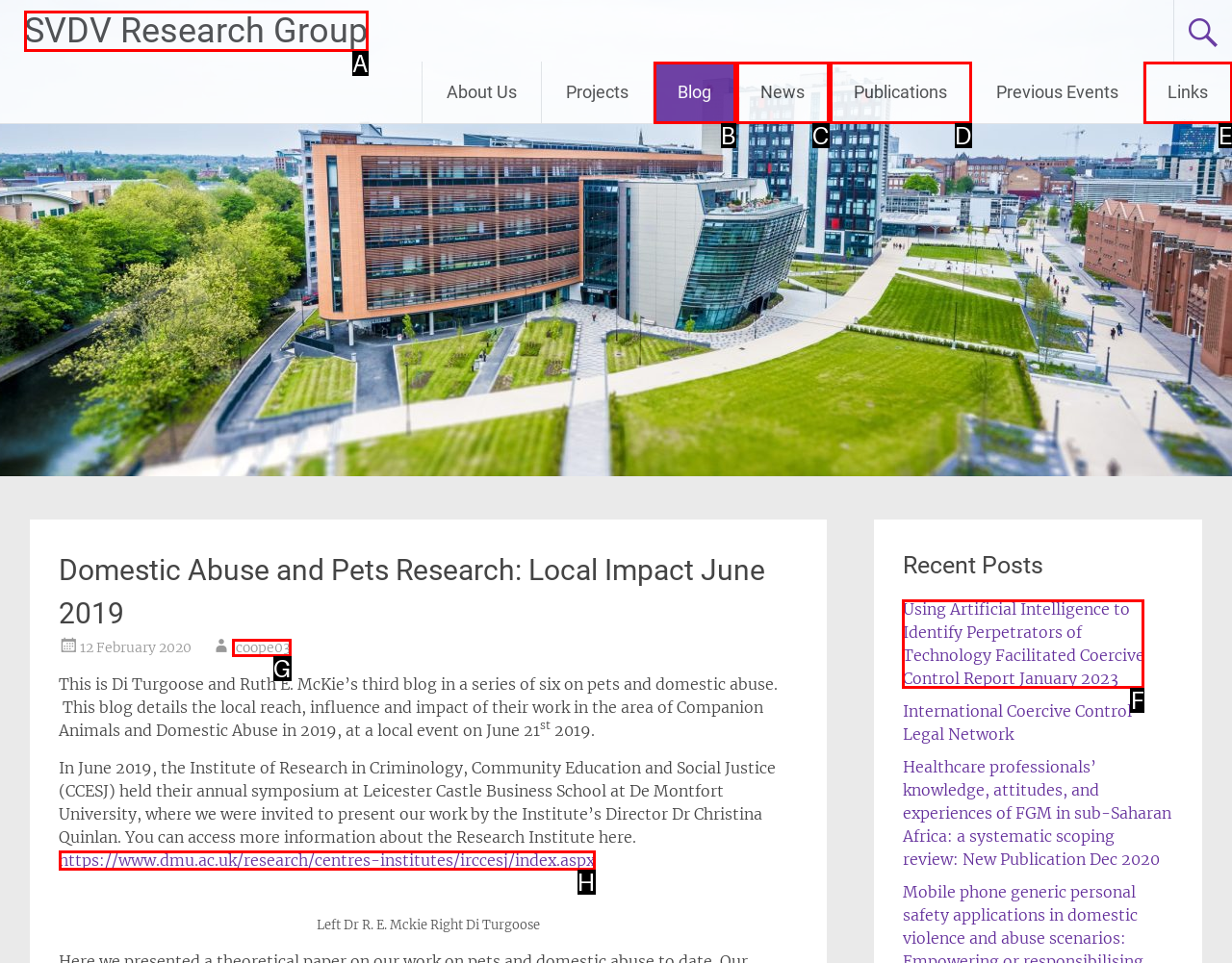Using the description: https://www.dmu.ac.uk/research/centres-institutes/irccesj/index.aspx
Identify the letter of the corresponding UI element from the choices available.

H